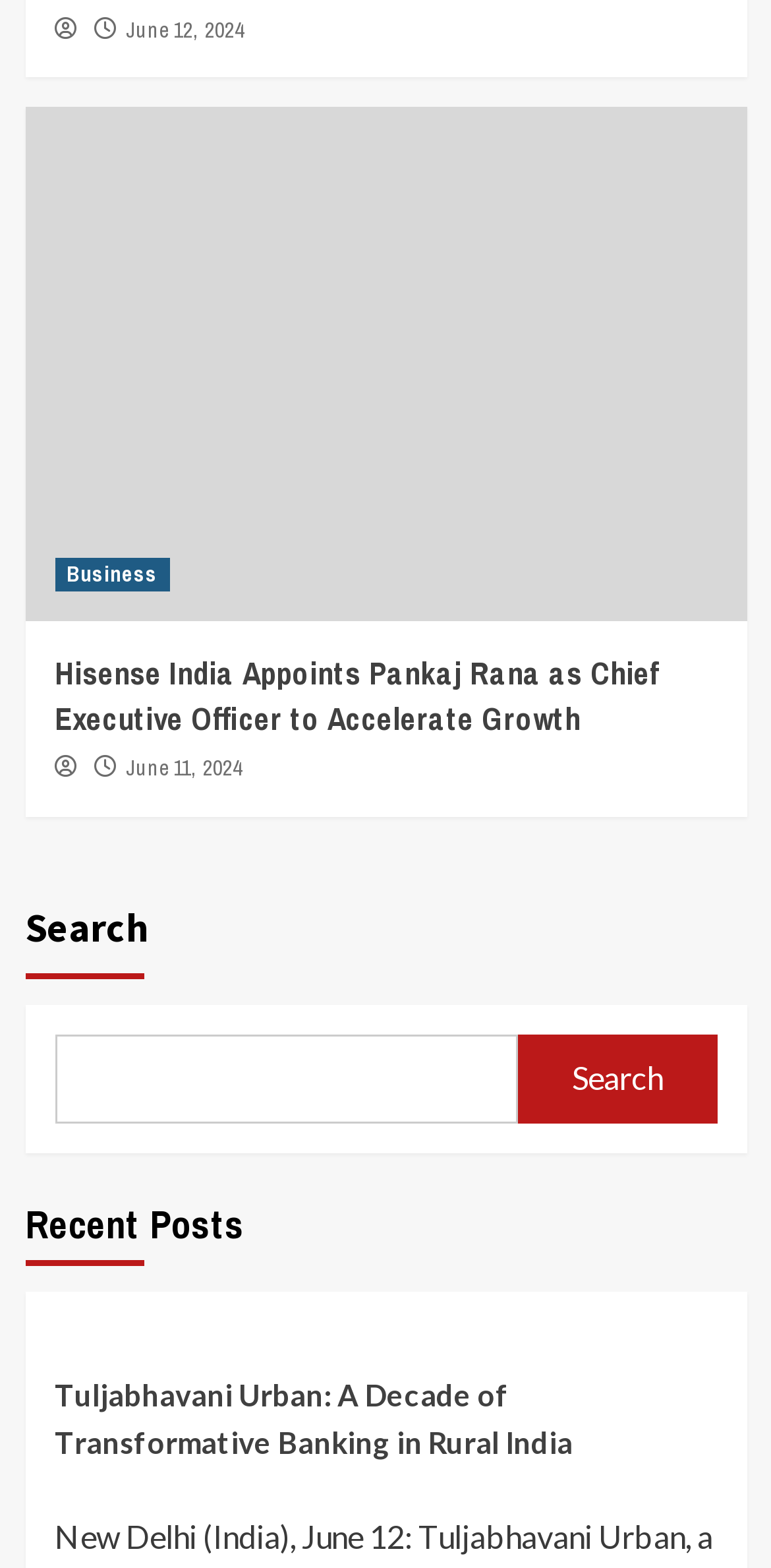Find the bounding box coordinates for the area that must be clicked to perform this action: "View recent posts".

[0.032, 0.76, 0.317, 0.807]